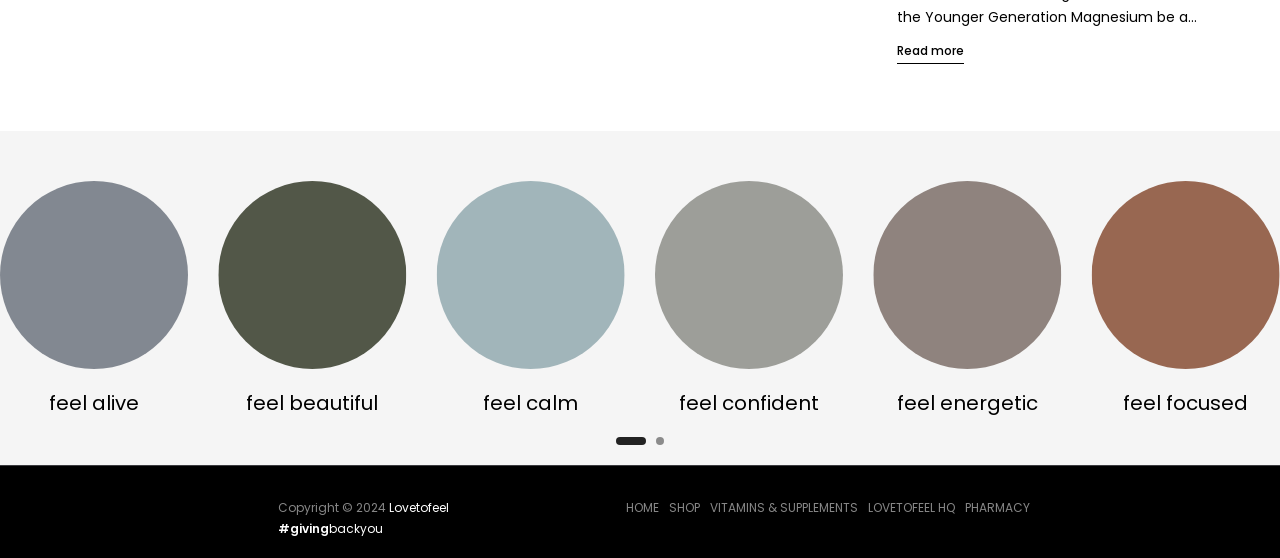Determine the coordinates of the bounding box for the clickable area needed to execute this instruction: "Go to HOME page".

[0.489, 0.895, 0.515, 0.925]